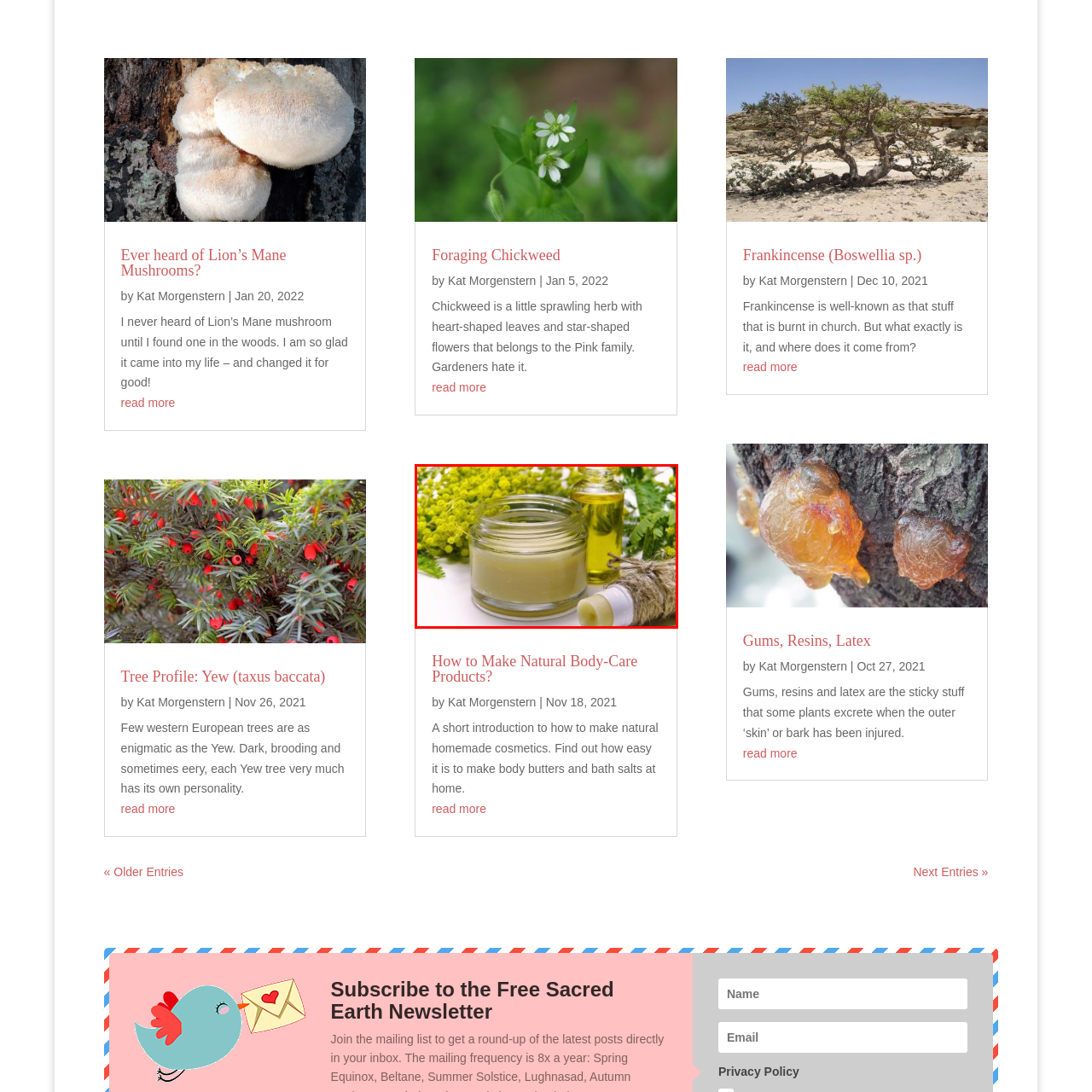Explain thoroughly what is happening in the image that is surrounded by the red box.

The image showcases a serene arrangement of natural body-care products, emphasizing a holistic approach to skincare. At the forefront, a glass jar filled with a creamy substance reflects the gentle light, suggesting a soothing balm or moisturizer designed for nourishing the skin. Beside it, a small glass bottle containing golden oil adds a warming touch, likely representing an infusion of beneficial botanical ingredients. The backdrop is a lush, vibrant display of greenery, reinforcing the theme of natural wellness and plant-based ingredients. This composition beautifully encapsulates the essence of crafting homemade cosmetics, inviting viewers to explore the benefits of using nature's bounty for self-care.